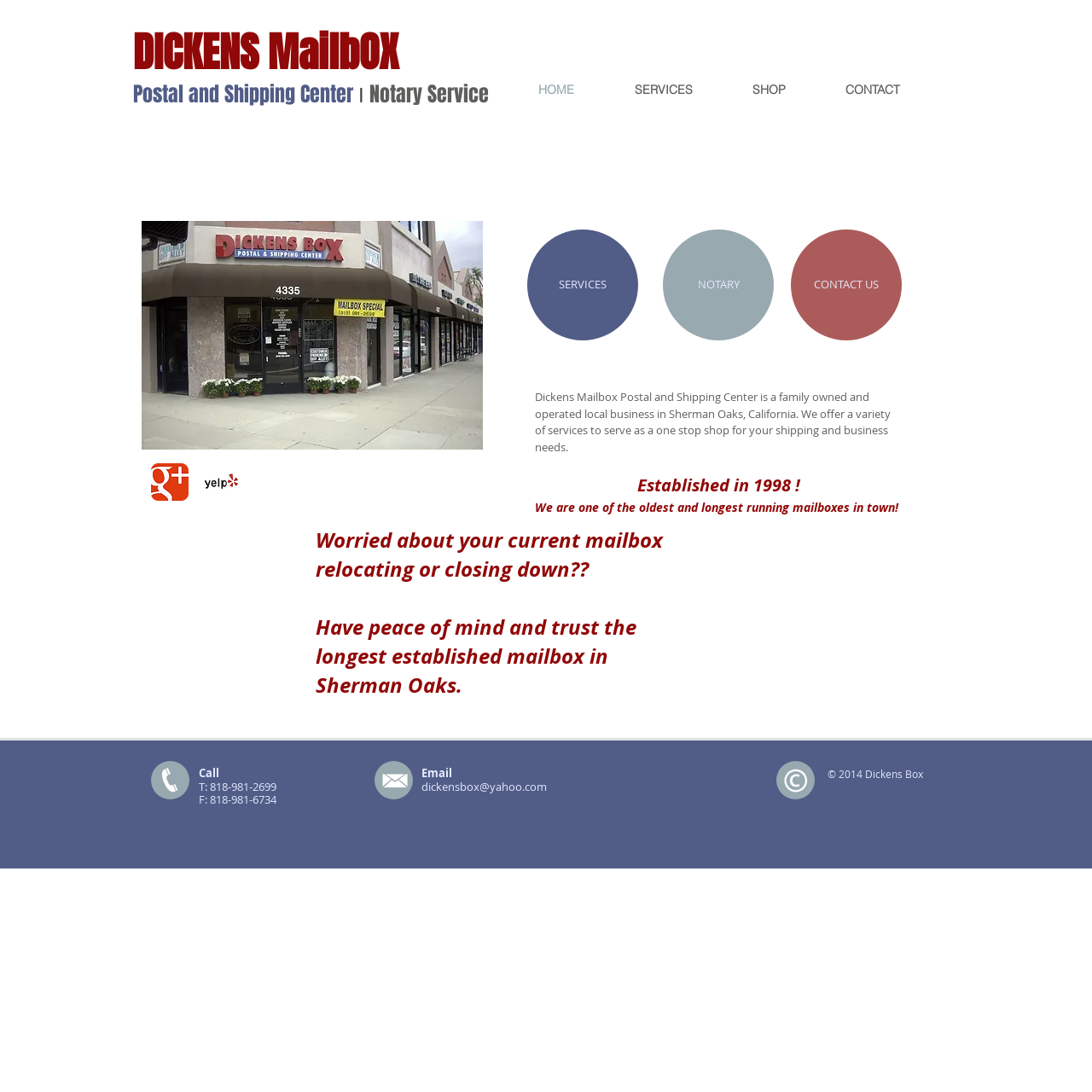Utilize the details in the image to give a detailed response to the question: What is the phone number of Dickens Box?

The phone number of Dickens Box can be found in the footer section of the webpage, specifically in the text 'T: 818-981-2699'.